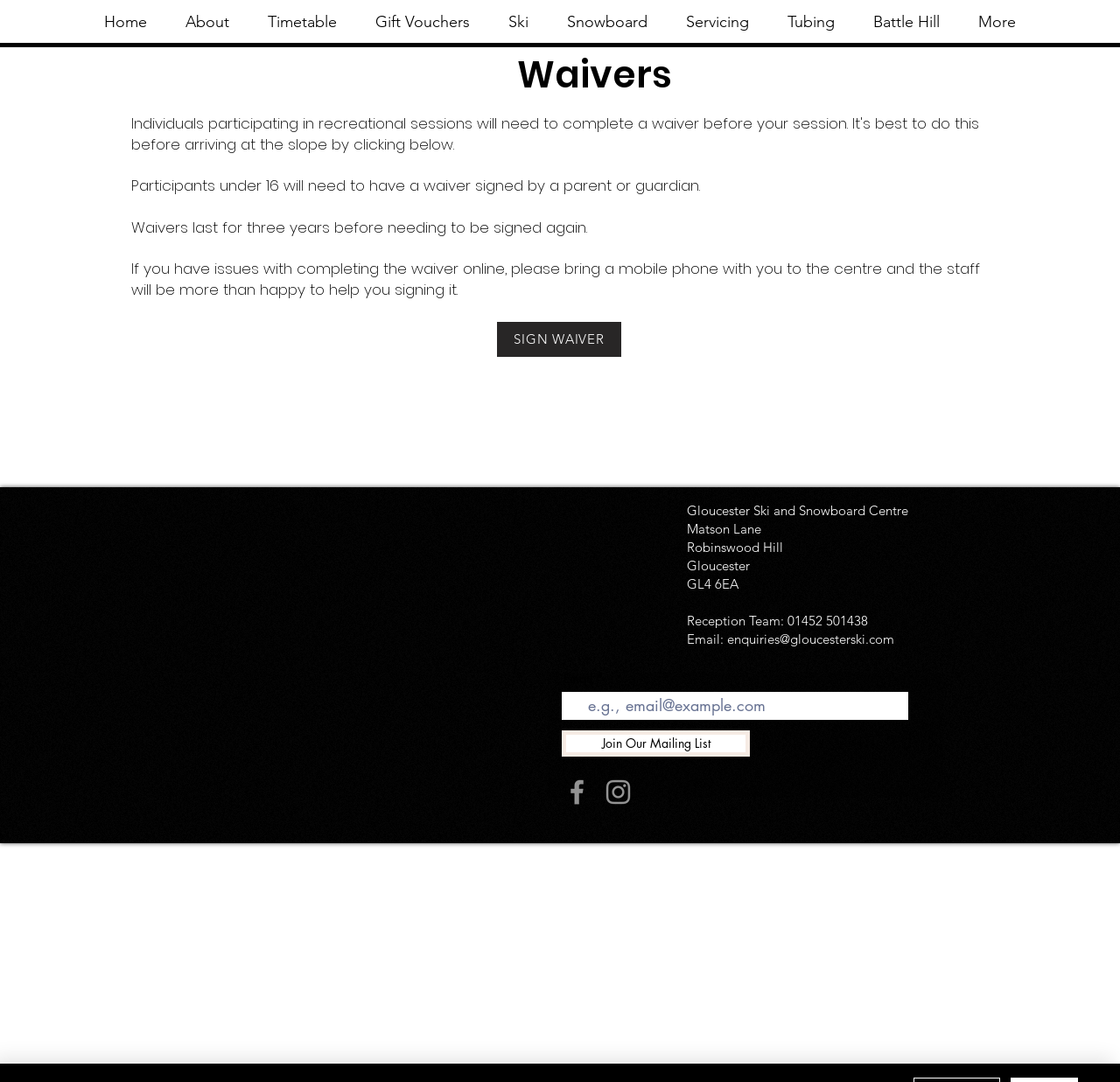Please indicate the bounding box coordinates for the clickable area to complete the following task: "Visit the Facebook page". The coordinates should be specified as four float numbers between 0 and 1, i.e., [left, top, right, bottom].

[0.501, 0.717, 0.53, 0.747]